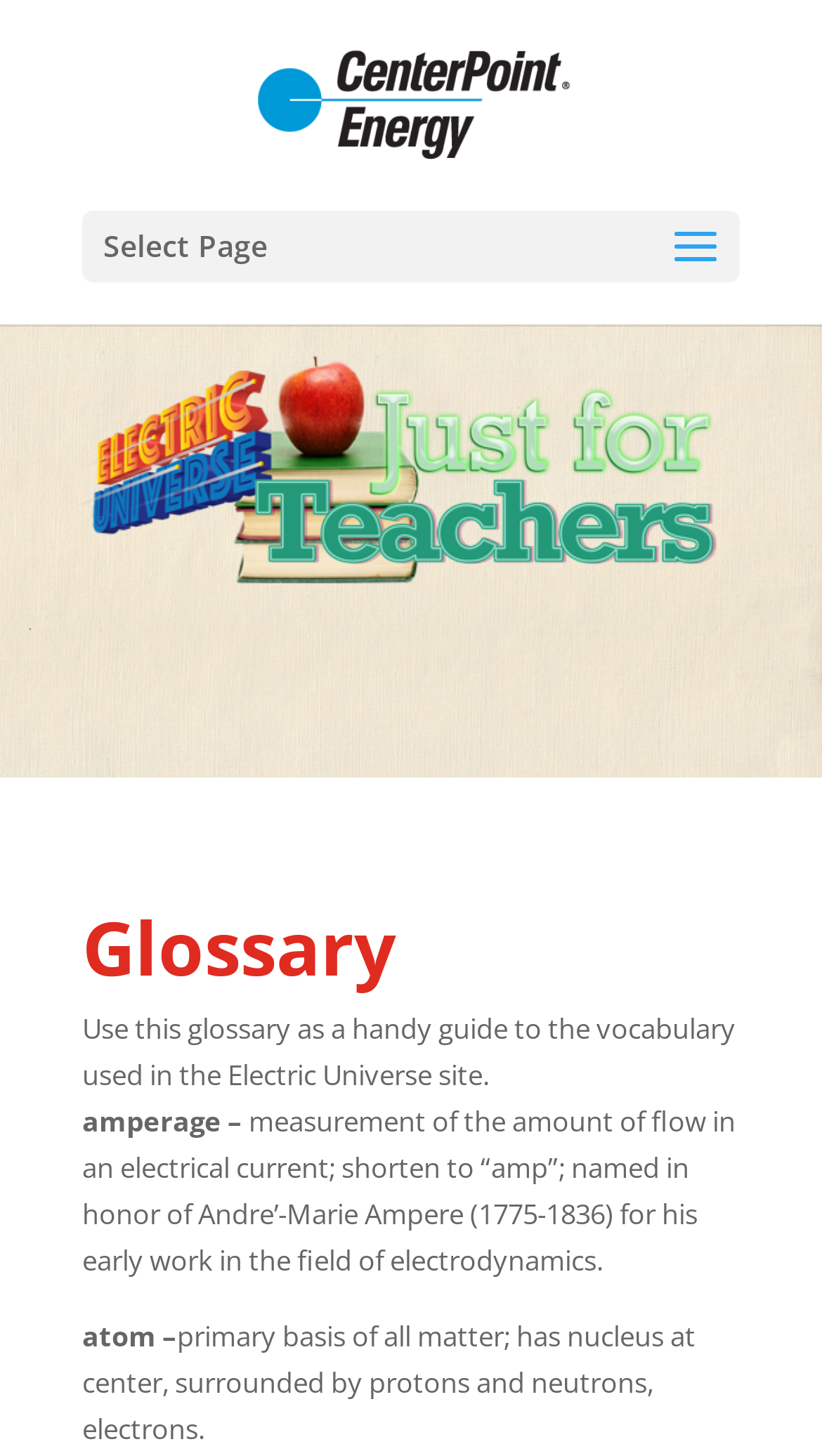What is the bounding box coordinate of the menu button?
Please interpret the details in the image and answer the question thoroughly.

The bounding box coordinate of the menu button can be determined by looking at the button element with the text 'Menu' and its corresponding bounding box coordinates, which are [0.805, 0.148, 0.887, 0.194].